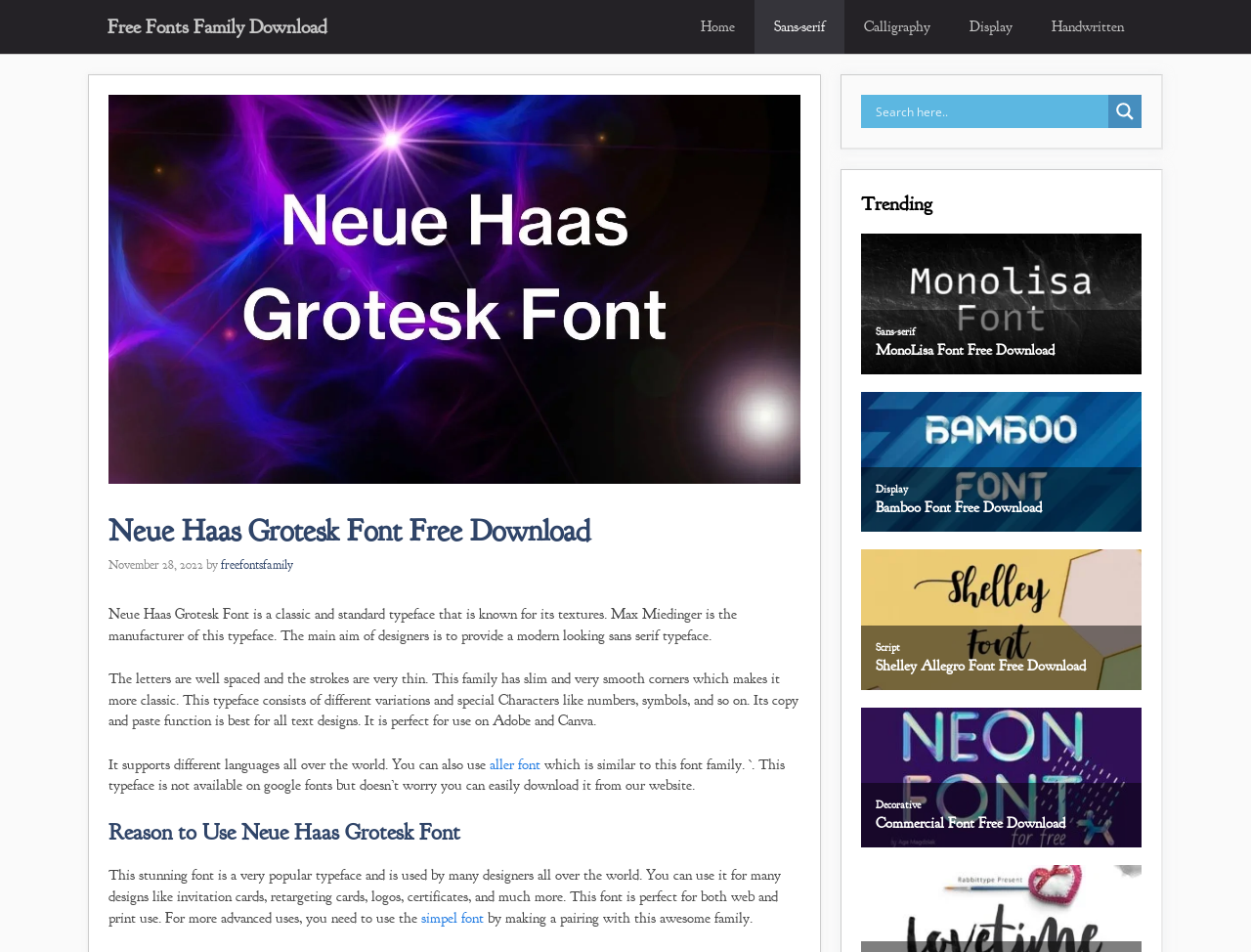What is the name of the font?
Based on the screenshot, respond with a single word or phrase.

Neue Haas Grotesk Font